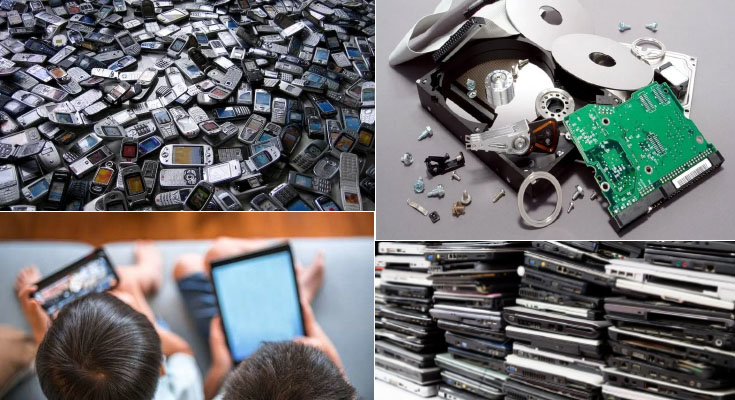Give an in-depth description of the image.

The image provides a striking visual representation of electronic waste and the importance of proper disposal methods for old devices. It features a collage that highlights various aspects of gadget disposal:

1. **Top Left Corner**: A large mound of discarded mobile phones, showcasing the accumulation of outdated technology that requires responsible recycling practices.
2. **Top Right Corner**: A disassembled hard drive, displaying its internal components. This emphasizes the complexity of electronic devices and the need to manage their parts safely.
3. **Bottom Left Corner**: Two children attentively looking at tablets, illustrating the ongoing usage of modern technology and the responsibilities that come with it—especially as devices become outdated.
4. **Bottom Right Corner**: A stack of old laptops, symbolizing the challenge of managing electronic waste in a world where technology rapidly evolves.

This image encapsulates the article's theme, "5 Ways To Discard Your Computers And Gadgets Properly," suggesting that while technology is essential in everyday life, its disposal should be approached thoughtfully to ensure environmental safety and sustainability.